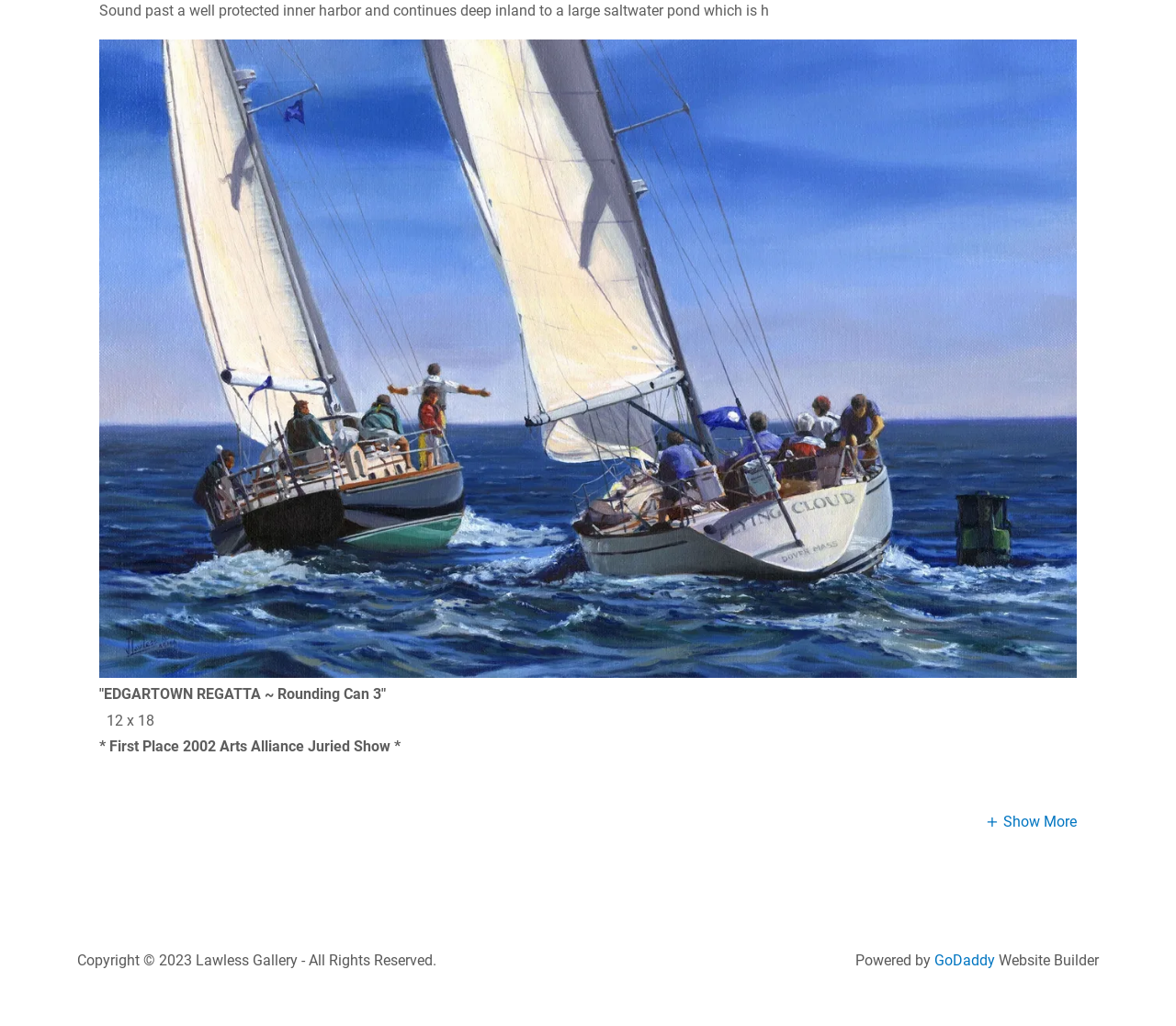What is the name of the event?
Based on the screenshot, respond with a single word or phrase.

EDGARTOWN REGATTA